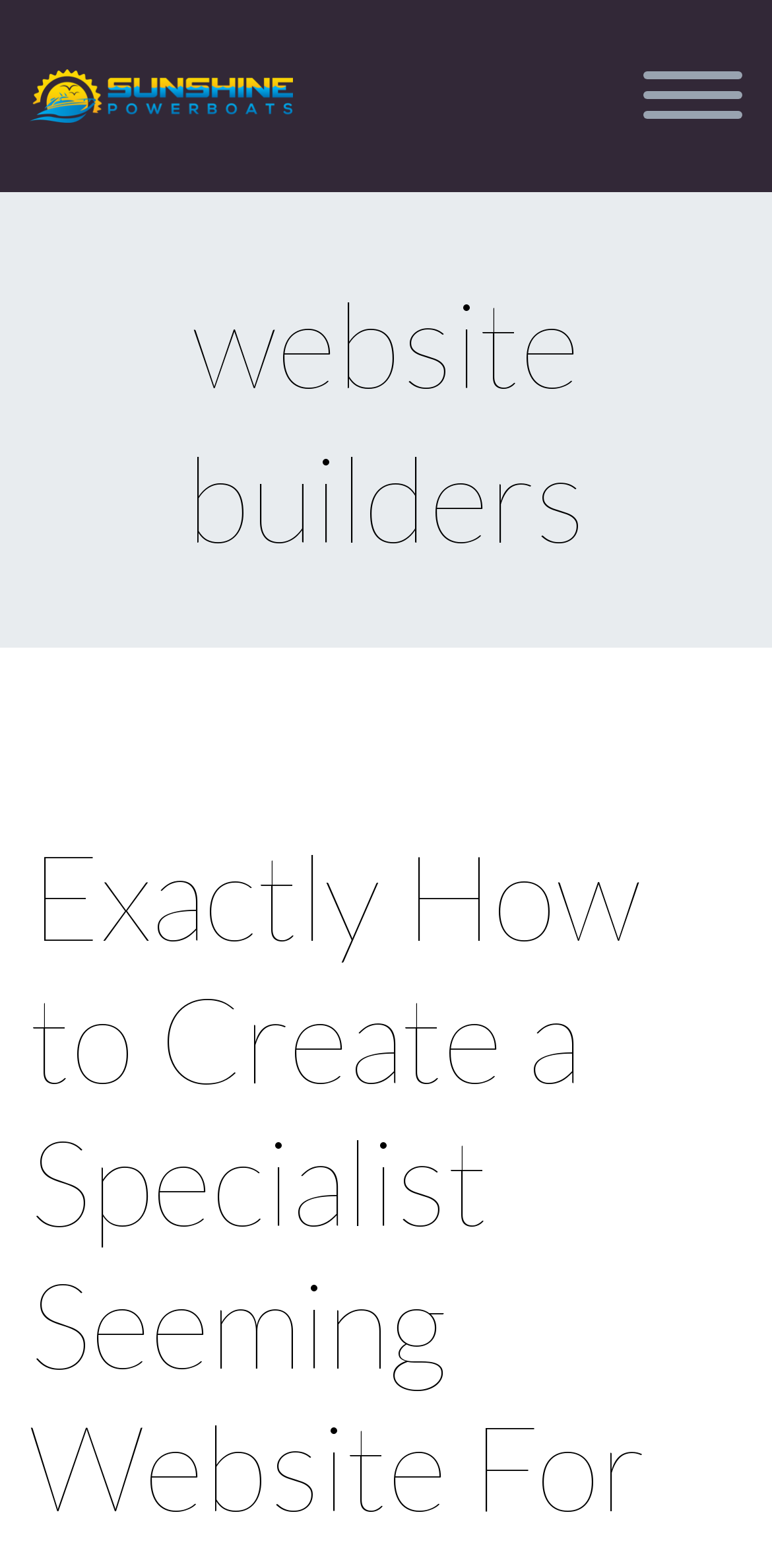What is the text of the main heading?
Please provide a comprehensive answer based on the information in the image.

I found a heading element with the text 'website builders' at coordinates [0.038, 0.169, 0.962, 0.366], which is the main heading of the webpage.